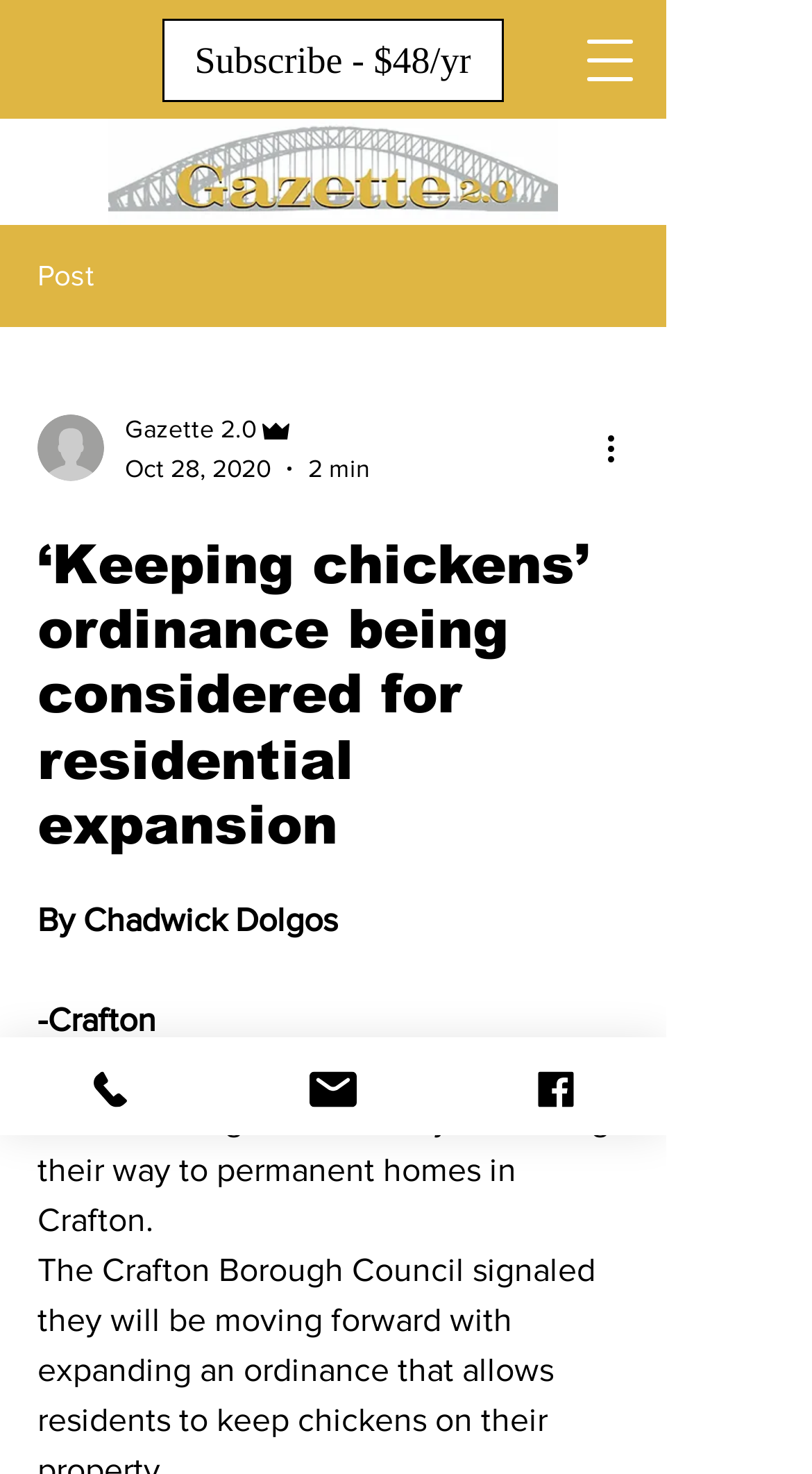Determine the bounding box coordinates of the region to click in order to accomplish the following instruction: "View the writer's picture". Provide the coordinates as four float numbers between 0 and 1, specifically [left, top, right, bottom].

[0.046, 0.281, 0.128, 0.326]